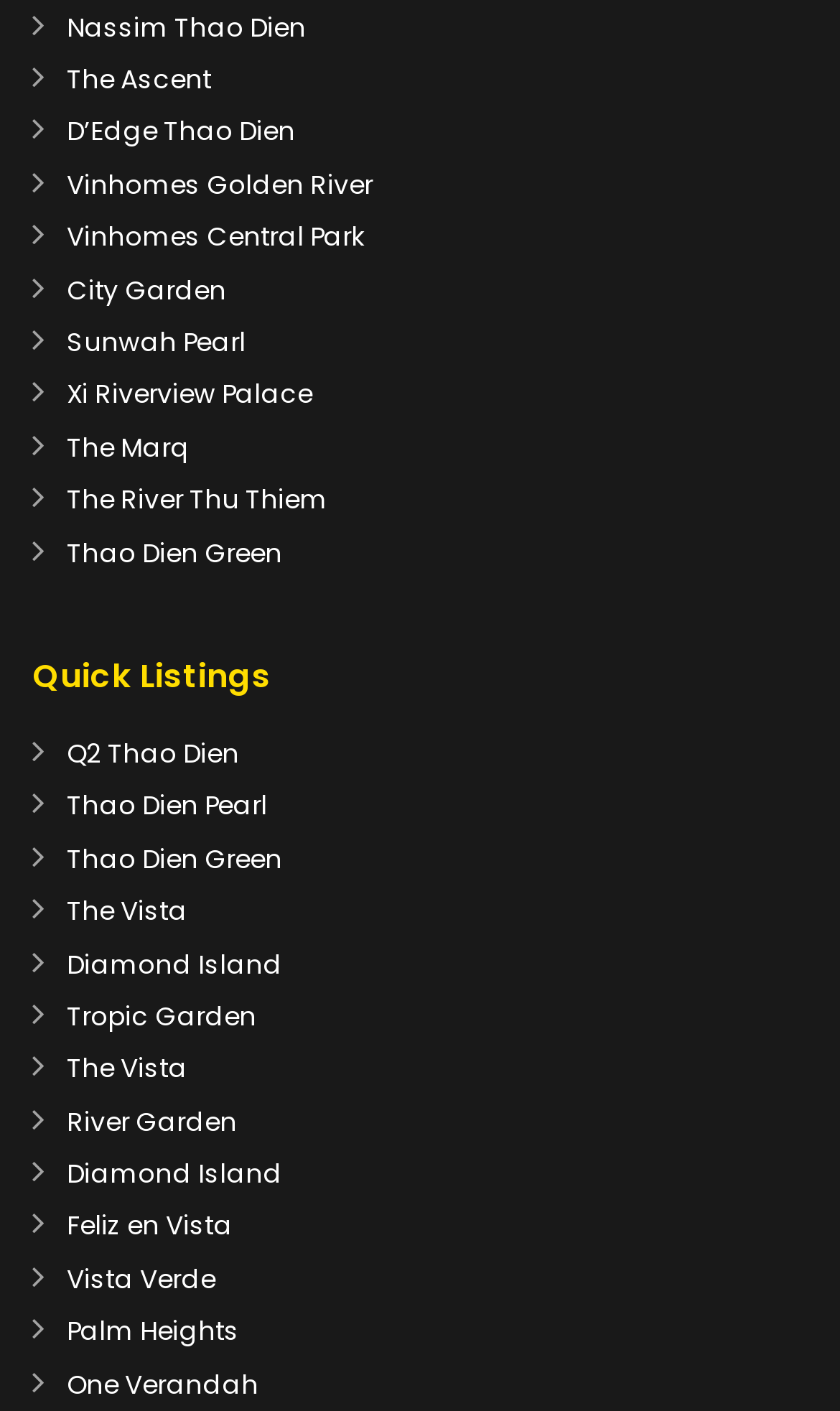Determine the bounding box coordinates of the clickable region to carry out the instruction: "View Nassim Thao Dien".

[0.079, 0.006, 0.364, 0.032]